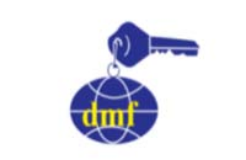Provide a thorough description of the image, including all visible elements.

The image features a logo that includes a stylized key and the letters "dmf" prominently displayed in yellow against a blue background. The key, which hangs from an oval shape resembling a globe, suggests themes of access and global connectivity, potentially indicating a focus on international partnerships or services. The design conveys a modern and professional aesthetic, aligning with organizations involved in global initiatives or partnership programs. This logo could represent an organization dedicated to facilitating connections or resources across various regions, emphasizing a commitment to reliability and accessibility in its operations.